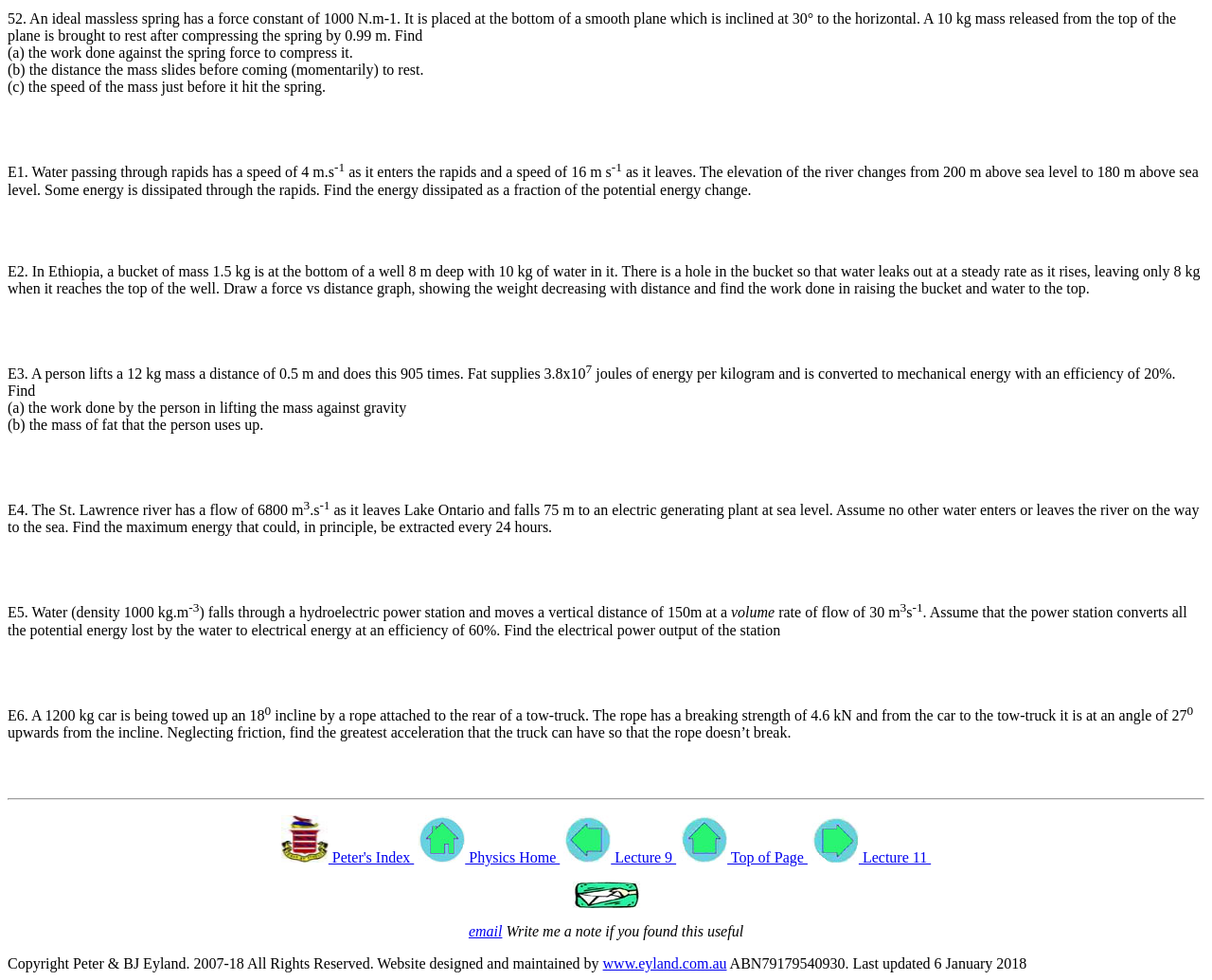Identify the bounding box coordinates for the UI element described as follows: "Lecture 9". Ensure the coordinates are four float numbers between 0 and 1, formatted as [left, top, right, bottom].

[0.465, 0.867, 0.558, 0.883]